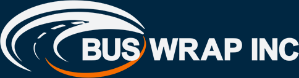Respond to the question below with a concise word or phrase:
What is the font style of the firm name?

bold, clean